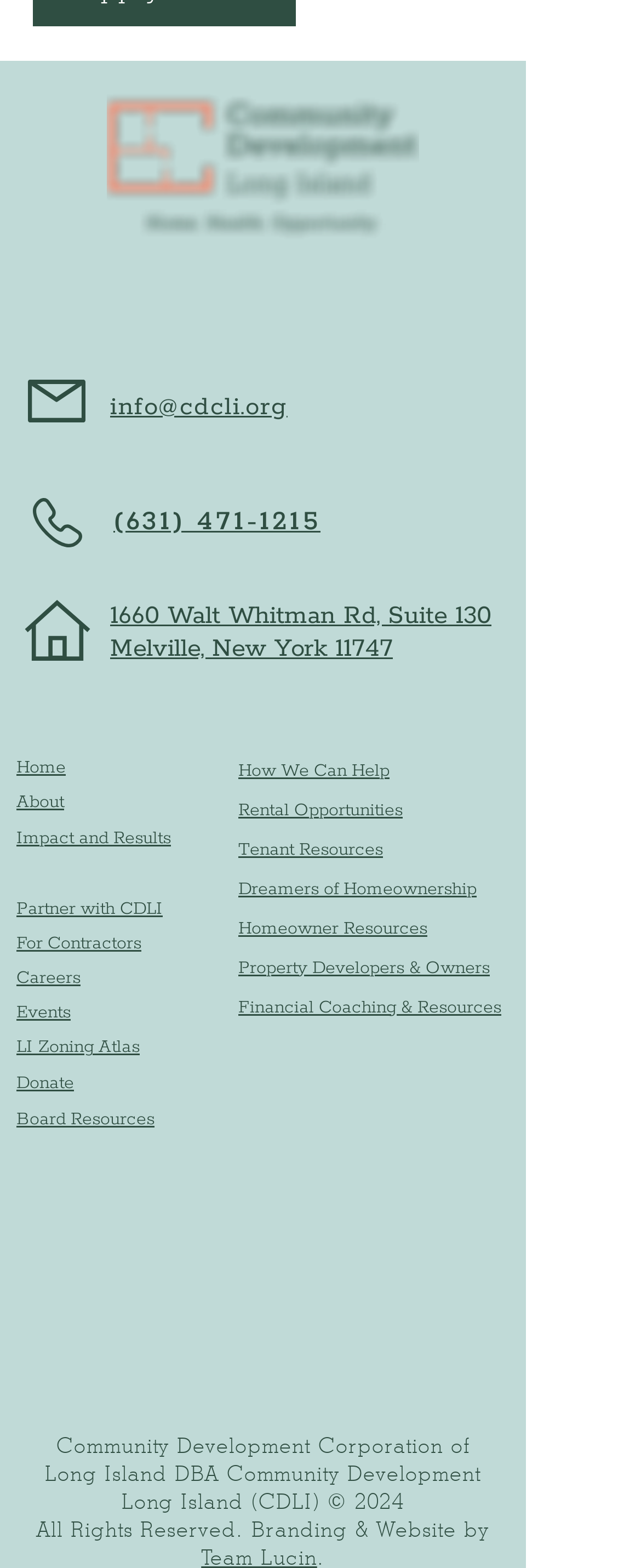Using the element description provided, determine the bounding box coordinates in the format (top-left x, top-left y, bottom-right x, bottom-right y). Ensure that all values are floating point numbers between 0 and 1. Element description: Property Developers & Owners

[0.372, 0.61, 0.764, 0.624]